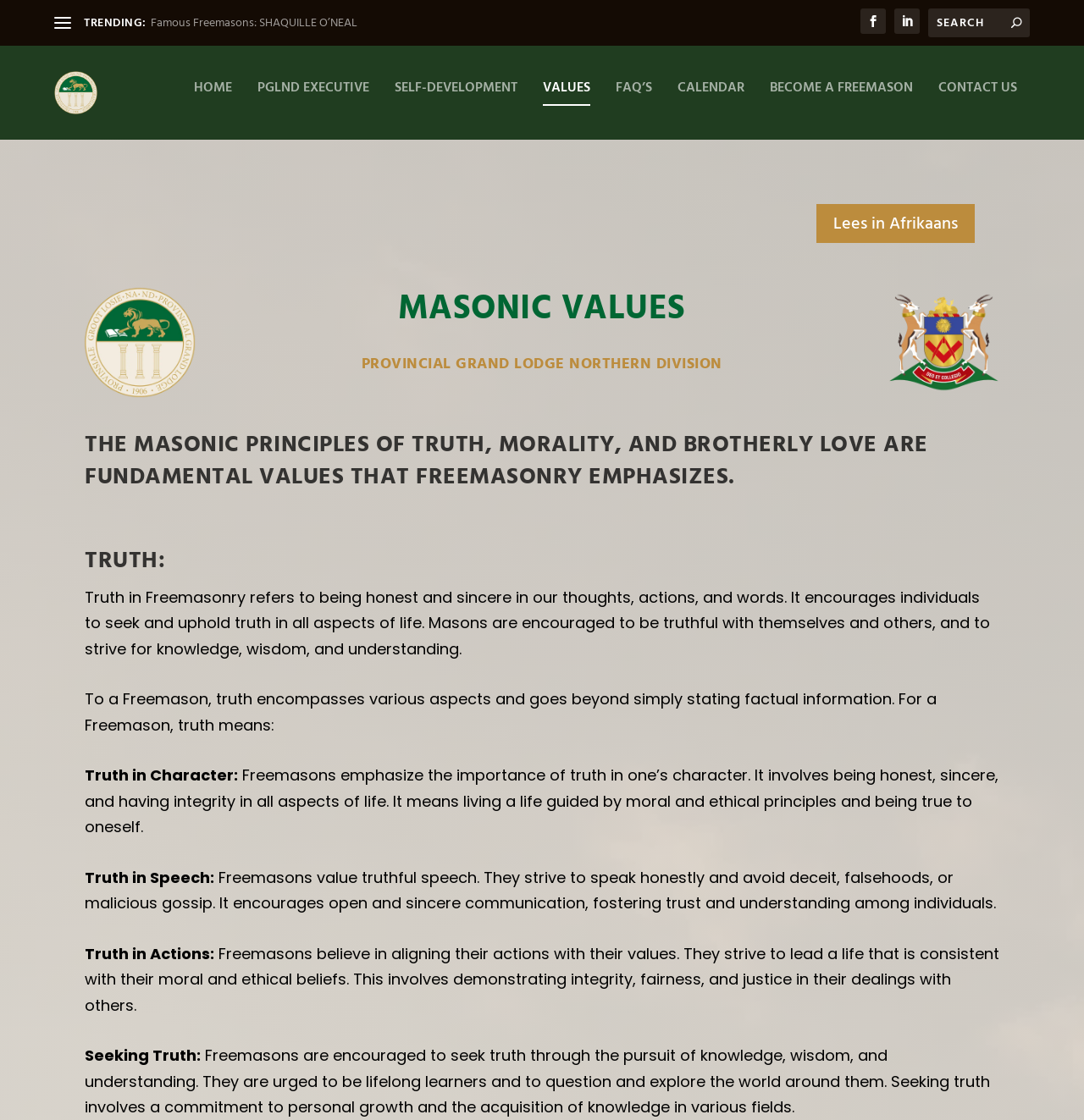How many links are there in the top navigation menu?
Answer the question with a single word or phrase by looking at the picture.

7